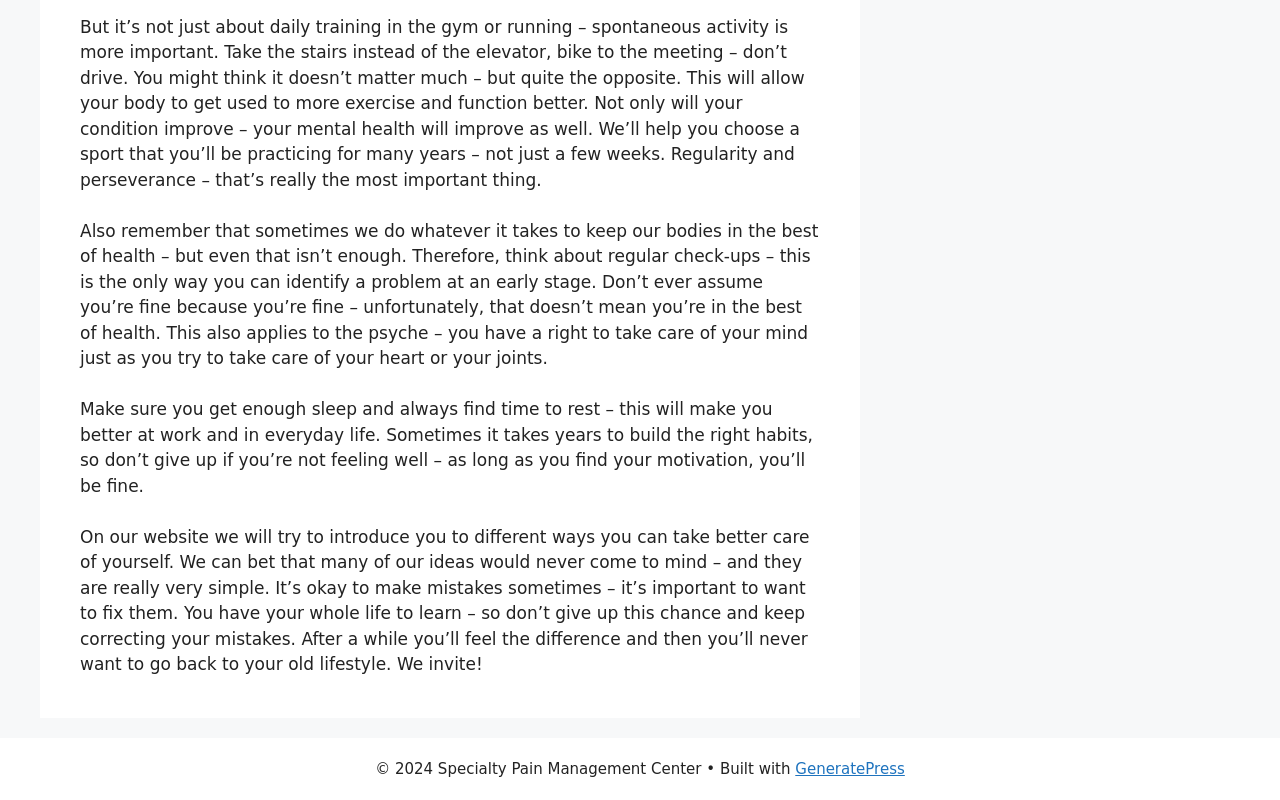Analyze the image and answer the question with as much detail as possible: 
What is the tone of the webpage?

The text uses phrases such as 'We'll help you choose a sport', 'you have a right to take care of your mind', and 'don't give up this chance' which suggests that the tone of the webpage is encouraging and motivational, aiming to inspire readers to make positive changes in their lives.